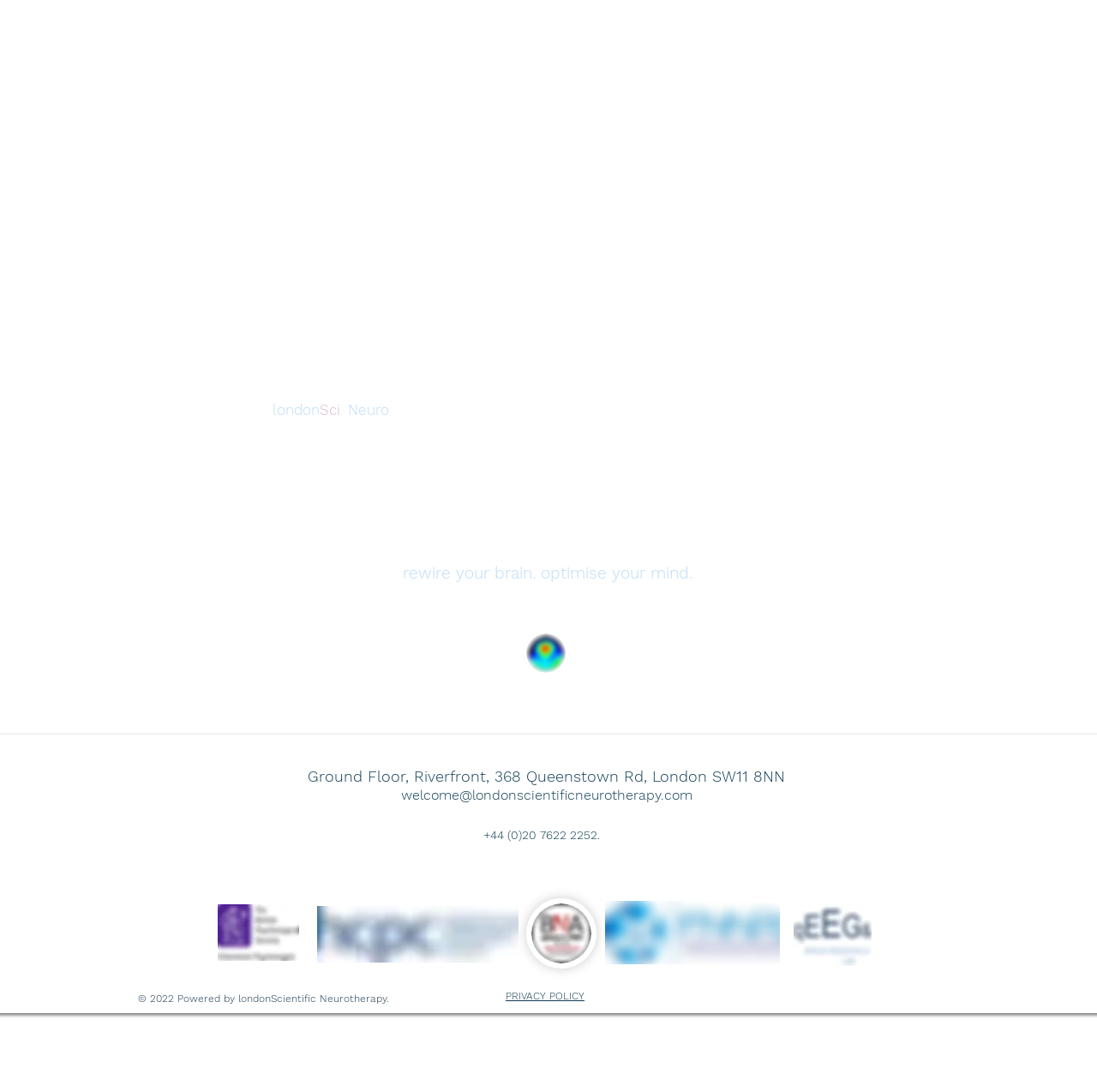Identify the bounding box for the element characterized by the following description: "Functional Neuromarkers for Psychiatry".

[0.139, 0.215, 0.357, 0.248]